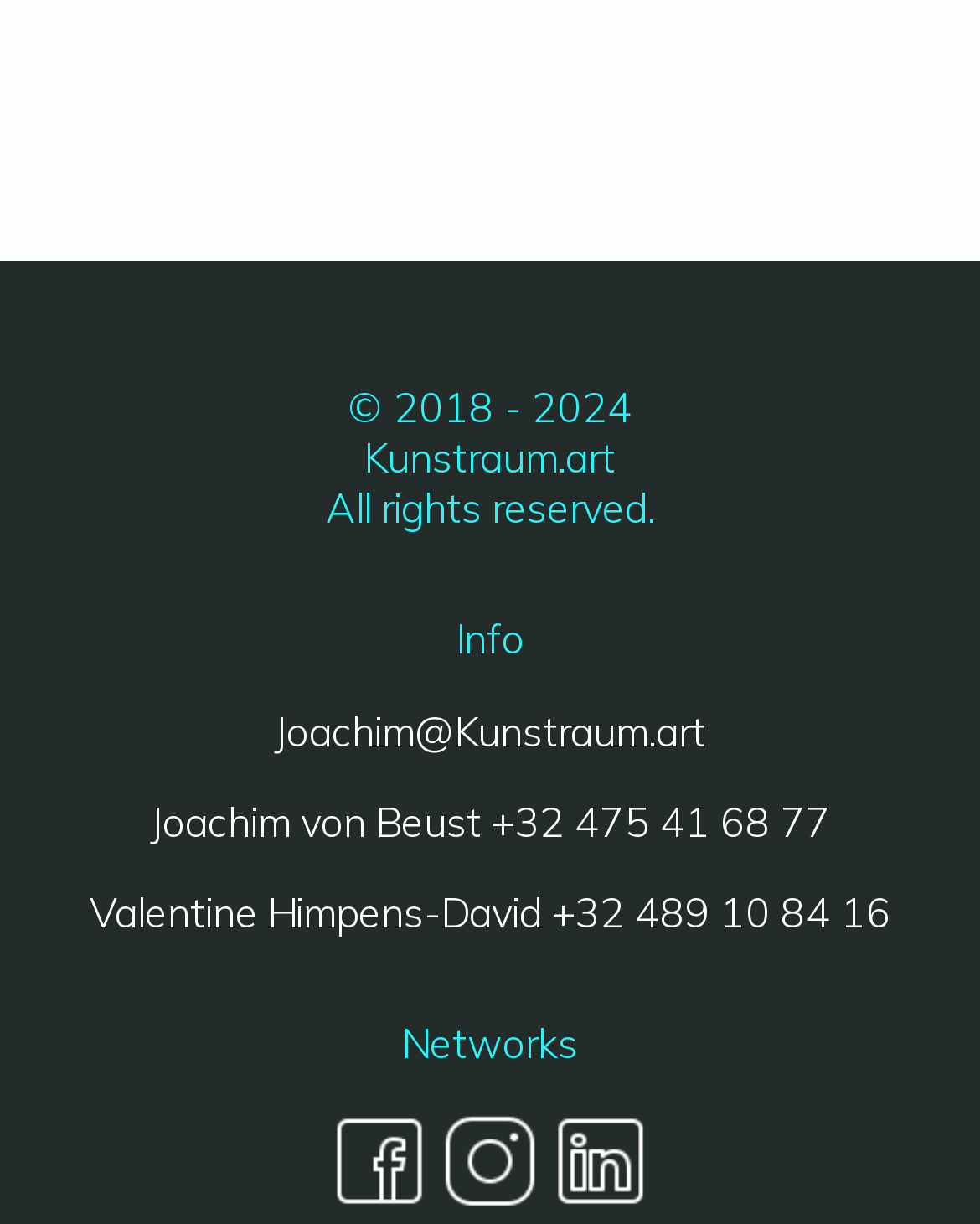What is the copyright year range?
From the screenshot, provide a brief answer in one word or phrase.

2018 - 2024